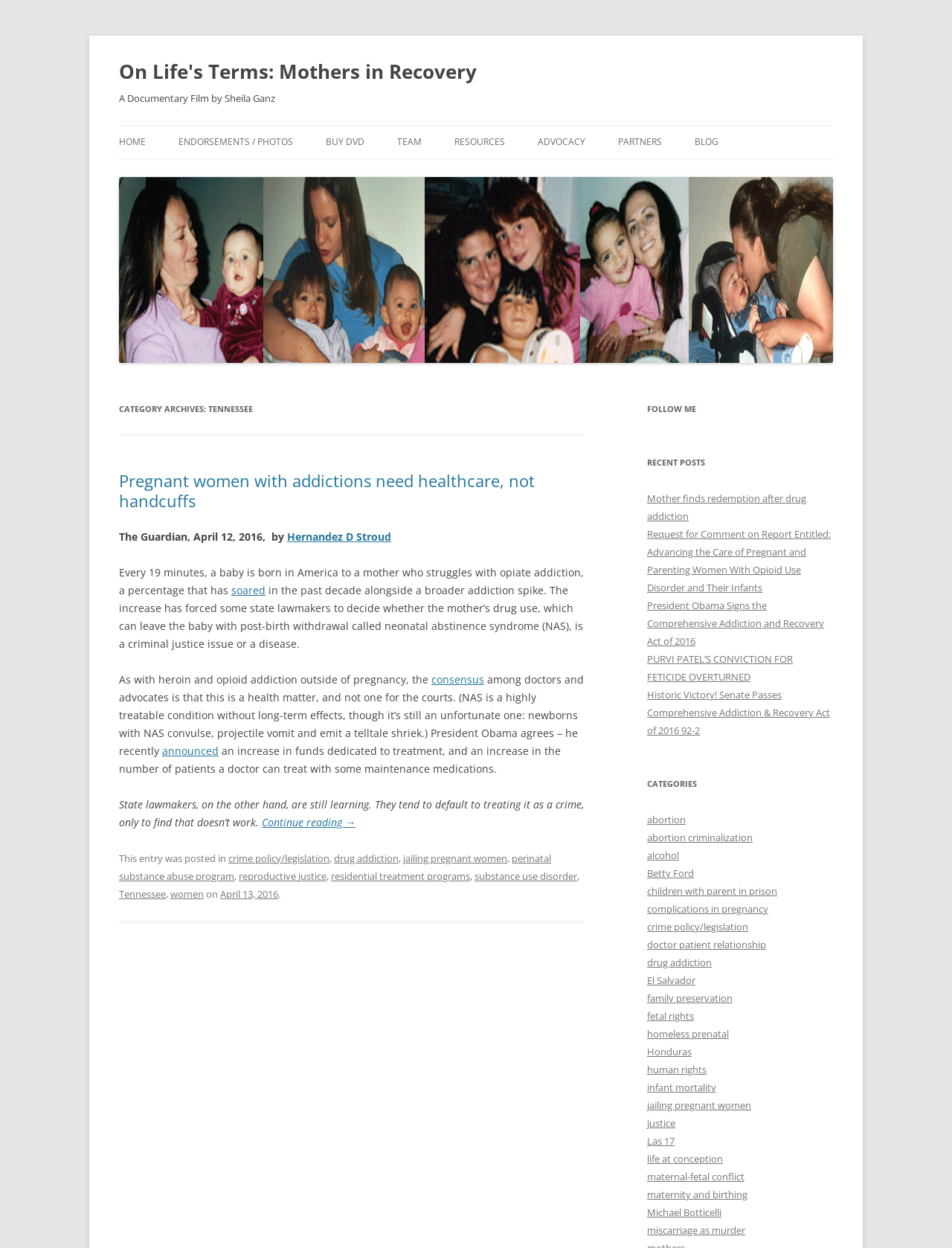What are the categories listed in the webpage?
Carefully analyze the image and provide a detailed answer to the question.

The webpage lists various categories such as abortion, alcohol, children with parent in prison, complications in pregnancy, and many others, which are mentioned in the link elements under the 'CATEGORIES' heading.